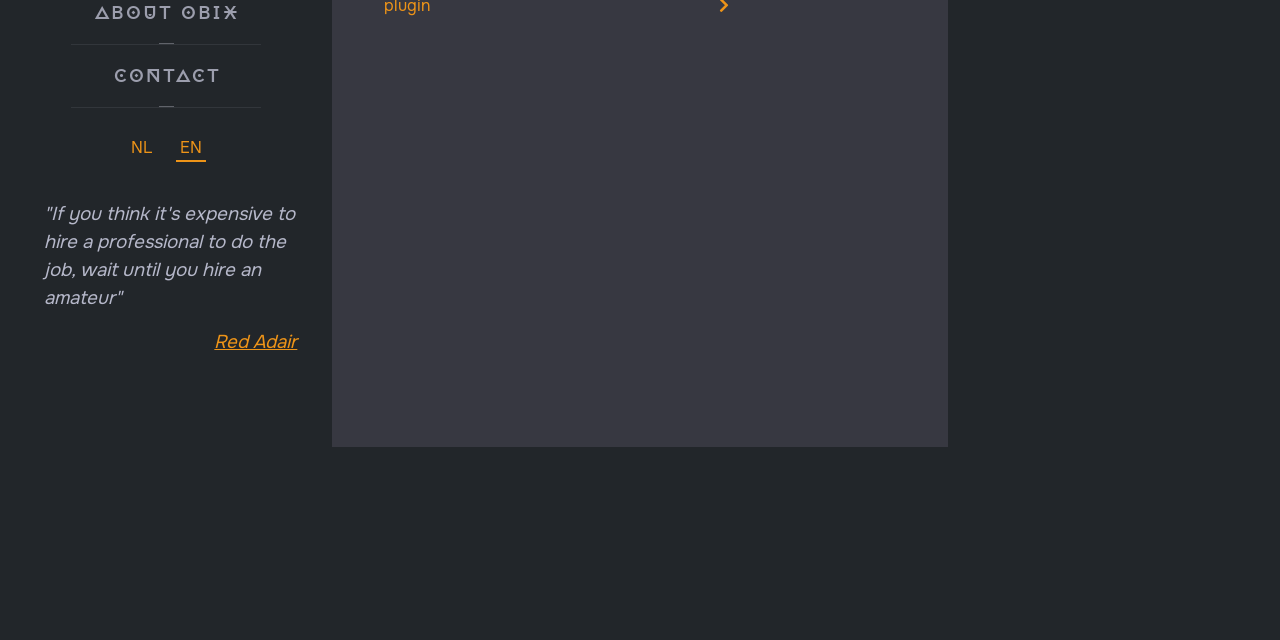Based on the element description, predict the bounding box coordinates (top-left x, top-left y, bottom-right x, bottom-right y) for the UI element in the screenshot: parent_node: obix aria-label="Back to Top"

[0.964, 0.922, 0.994, 0.988]